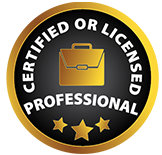Refer to the image and provide an in-depth answer to the question: 
What is the symbol in the center of the badge?

According to the caption, the briefcase symbol in the center of the badge represents professionalism and expertise, which is a key aspect of the certification or licensure being conveyed.